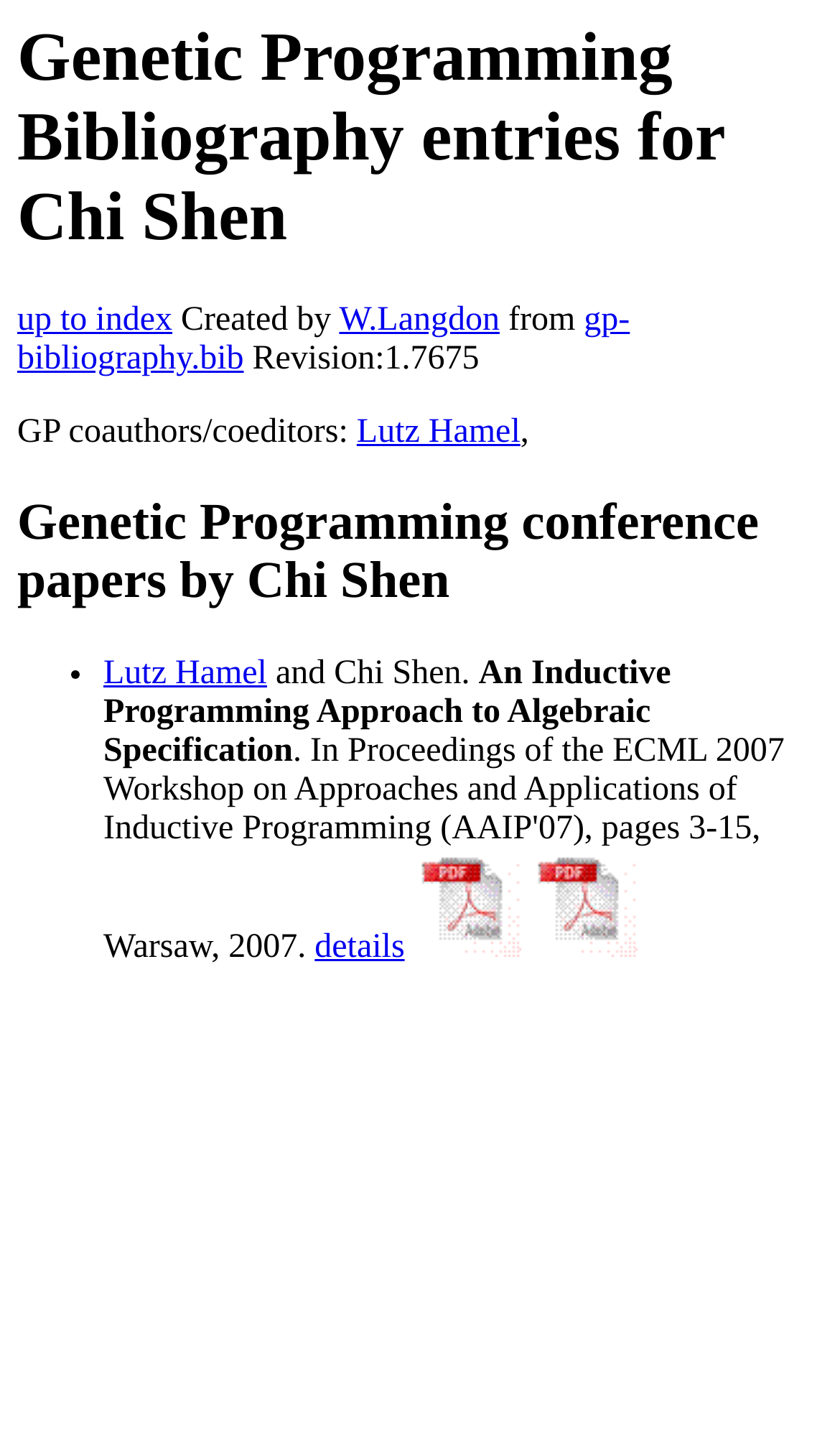What is the title of the first conference paper?
Provide a fully detailed and comprehensive answer to the question.

I found the answer by looking at the list of conference papers, and the first one is 'An Inductive Programming Approach to Algebraic Specification'.